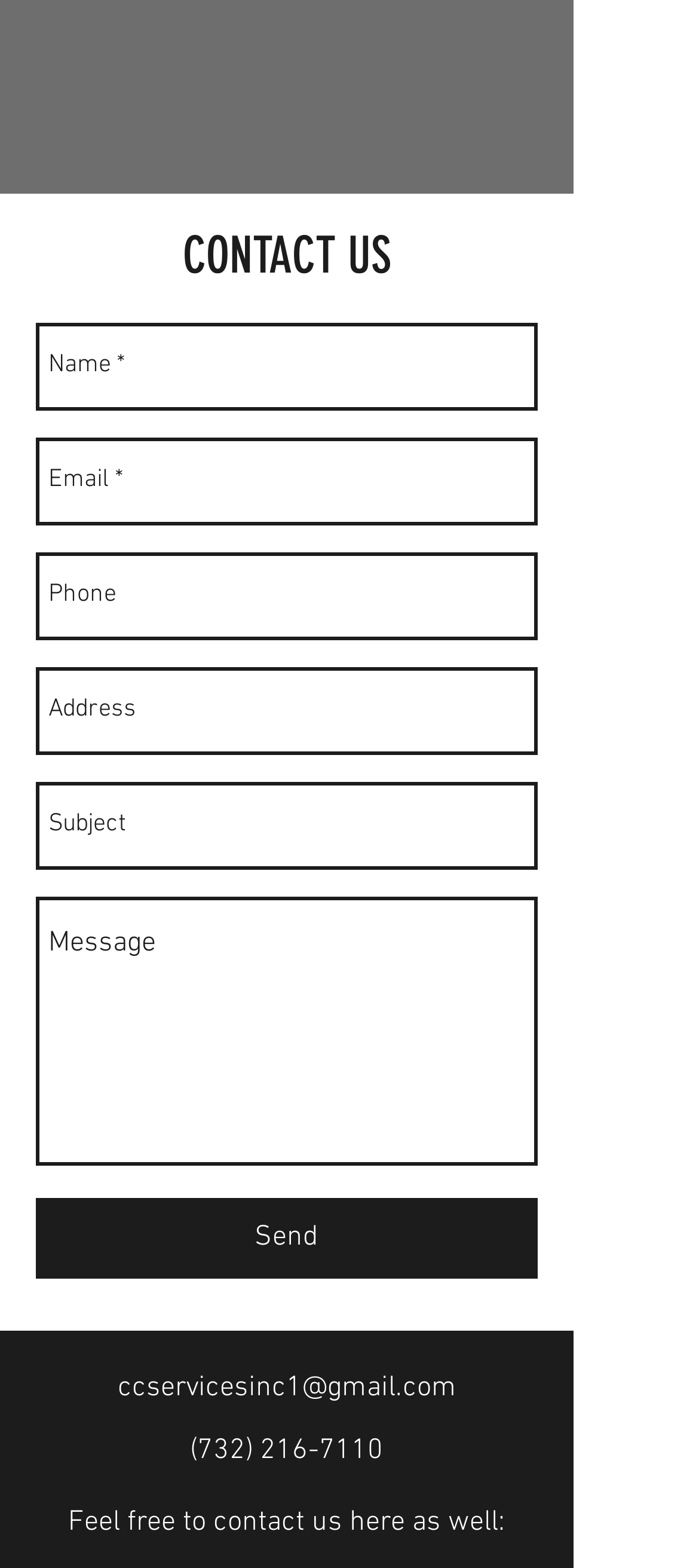Provide the bounding box coordinates of the HTML element described by the text: "Send".

[0.051, 0.764, 0.769, 0.815]